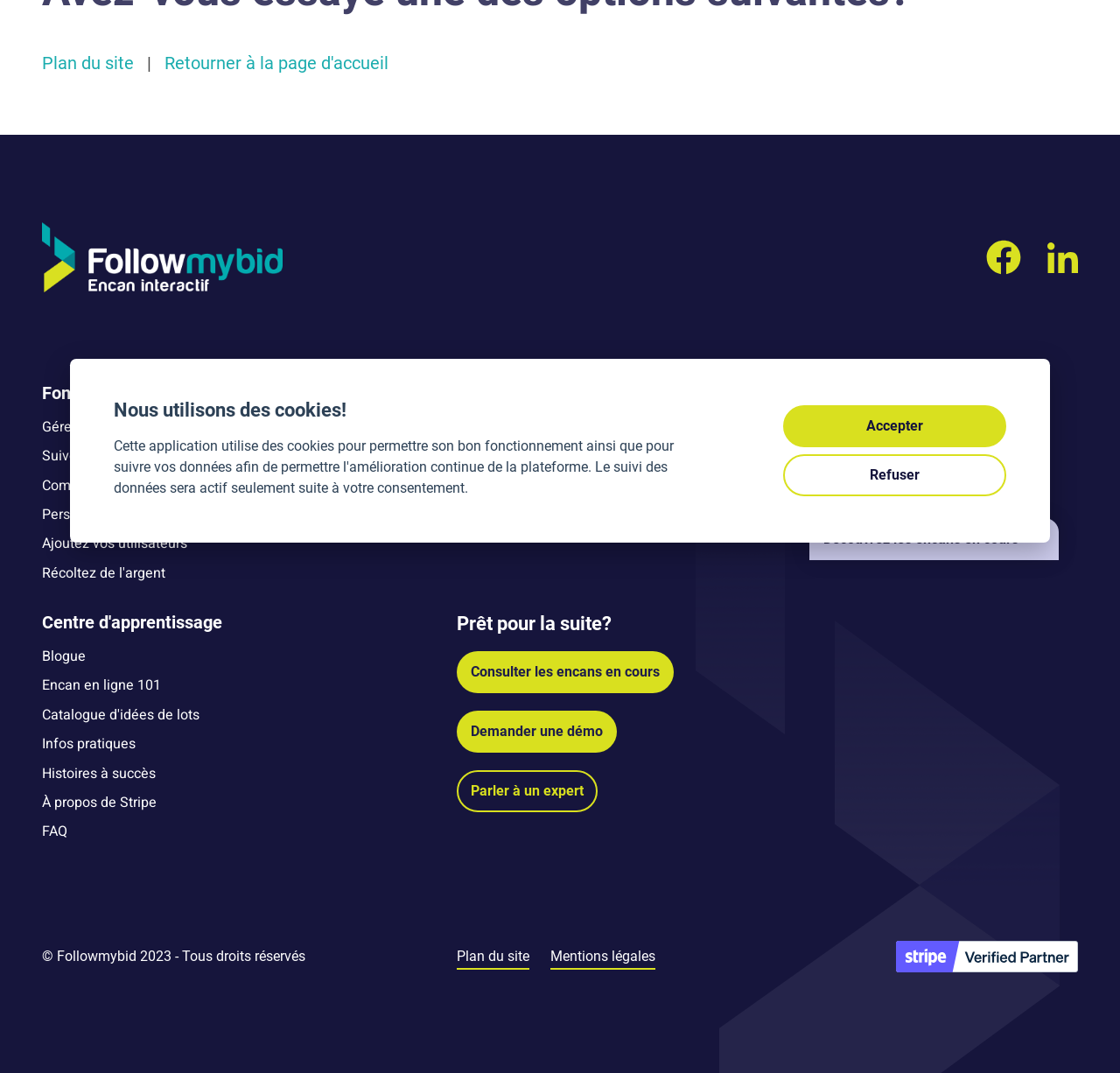Based on the element description Catalogue d'idées de lots, identify the bounding box coordinates for the UI element. The coordinates should be in the format (top-left x, top-left y, bottom-right x, bottom-right y) and within the 0 to 1 range.

[0.038, 0.656, 0.178, 0.676]